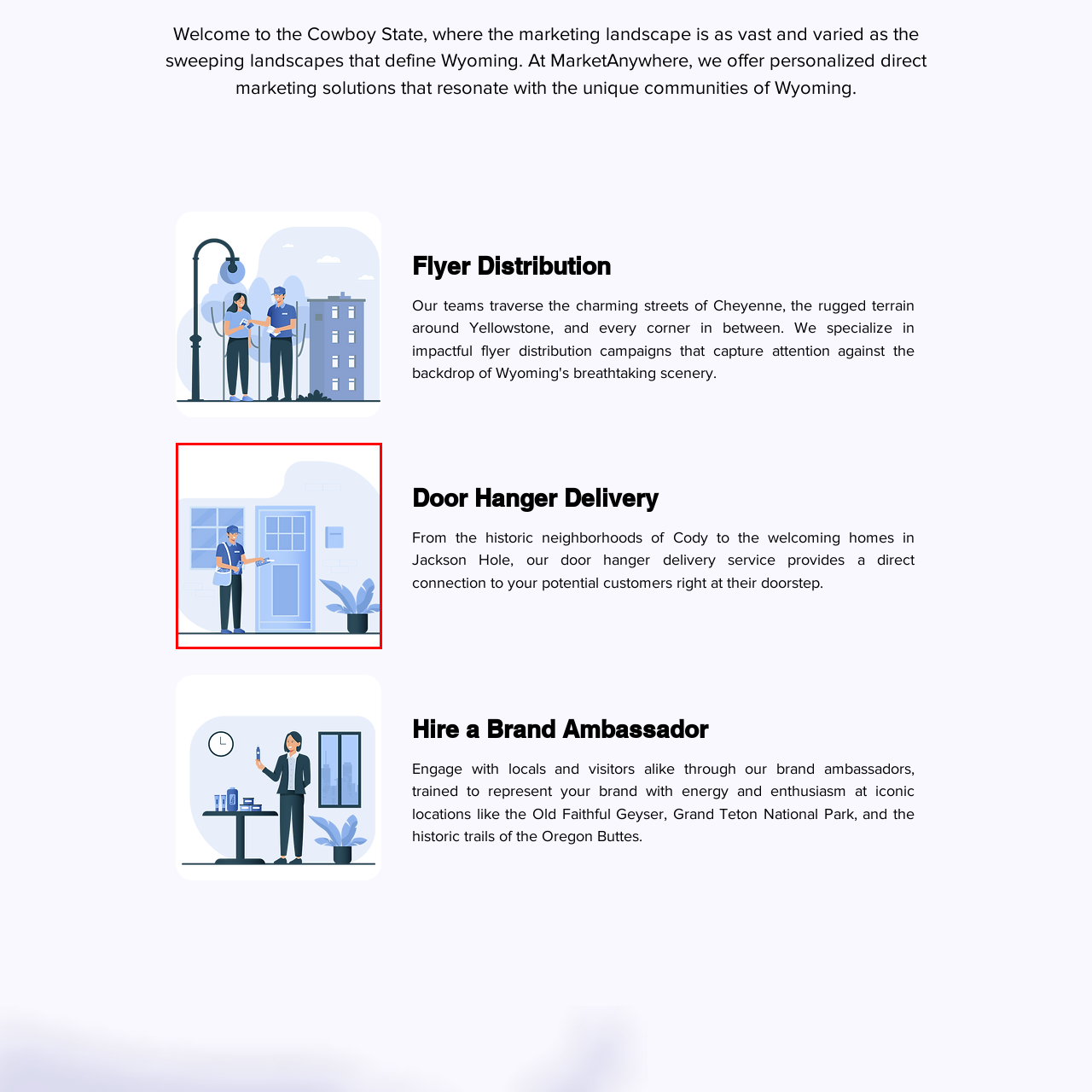Check the image highlighted in red, What is the purpose of the image?
 Please answer in a single word or phrase.

To represent MarketAnywhere's door hanger delivery service